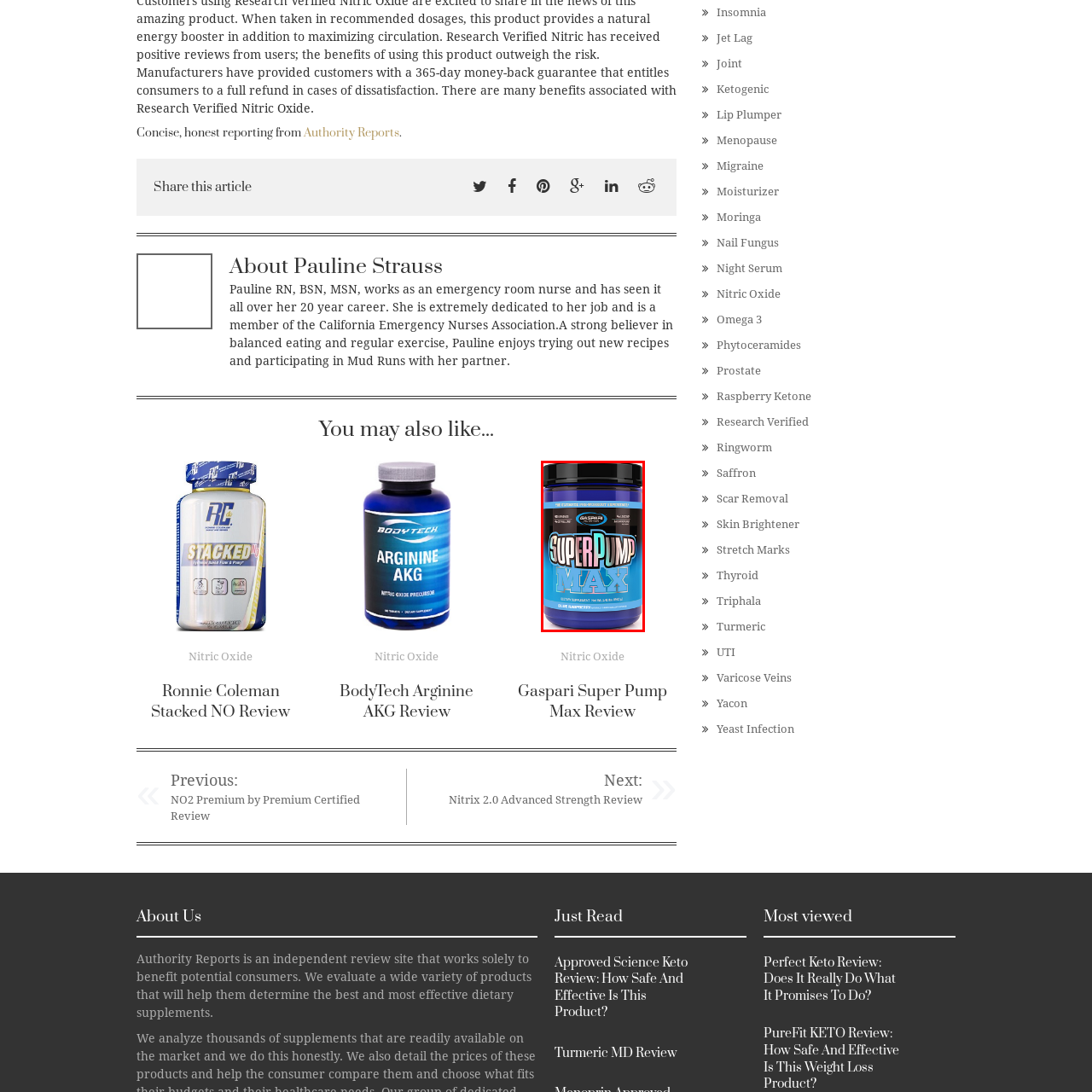What type of supplement is this?
Examine the portion of the image surrounded by the red bounding box and deliver a detailed answer to the question.

The label on the packaging indicates that it is a dietary supplement, which means it provides essential nutrients aimed at supporting high-energy workouts.